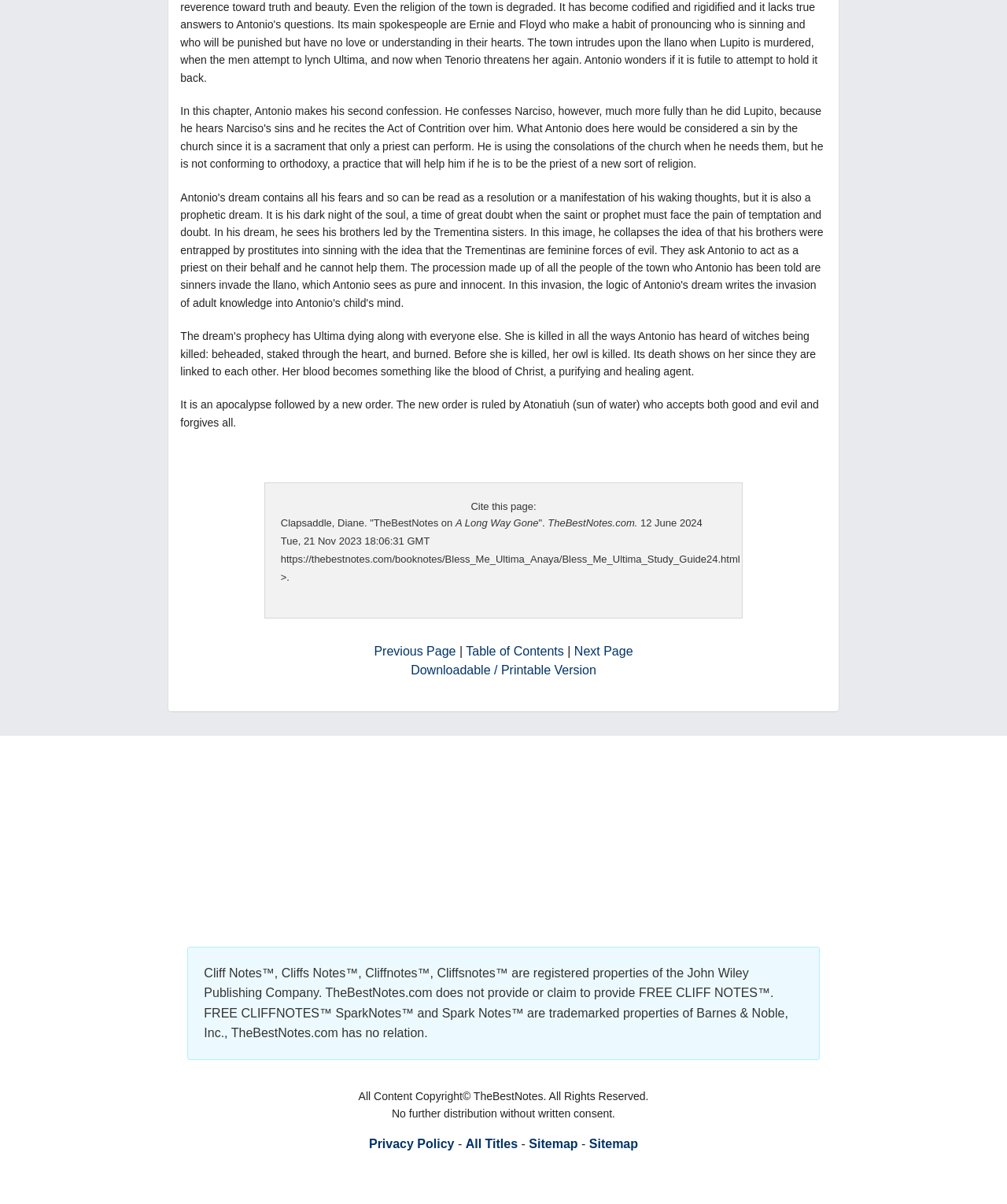What is the title of the book being referenced?
Based on the image, respond with a single word or phrase.

A Long Way Gone